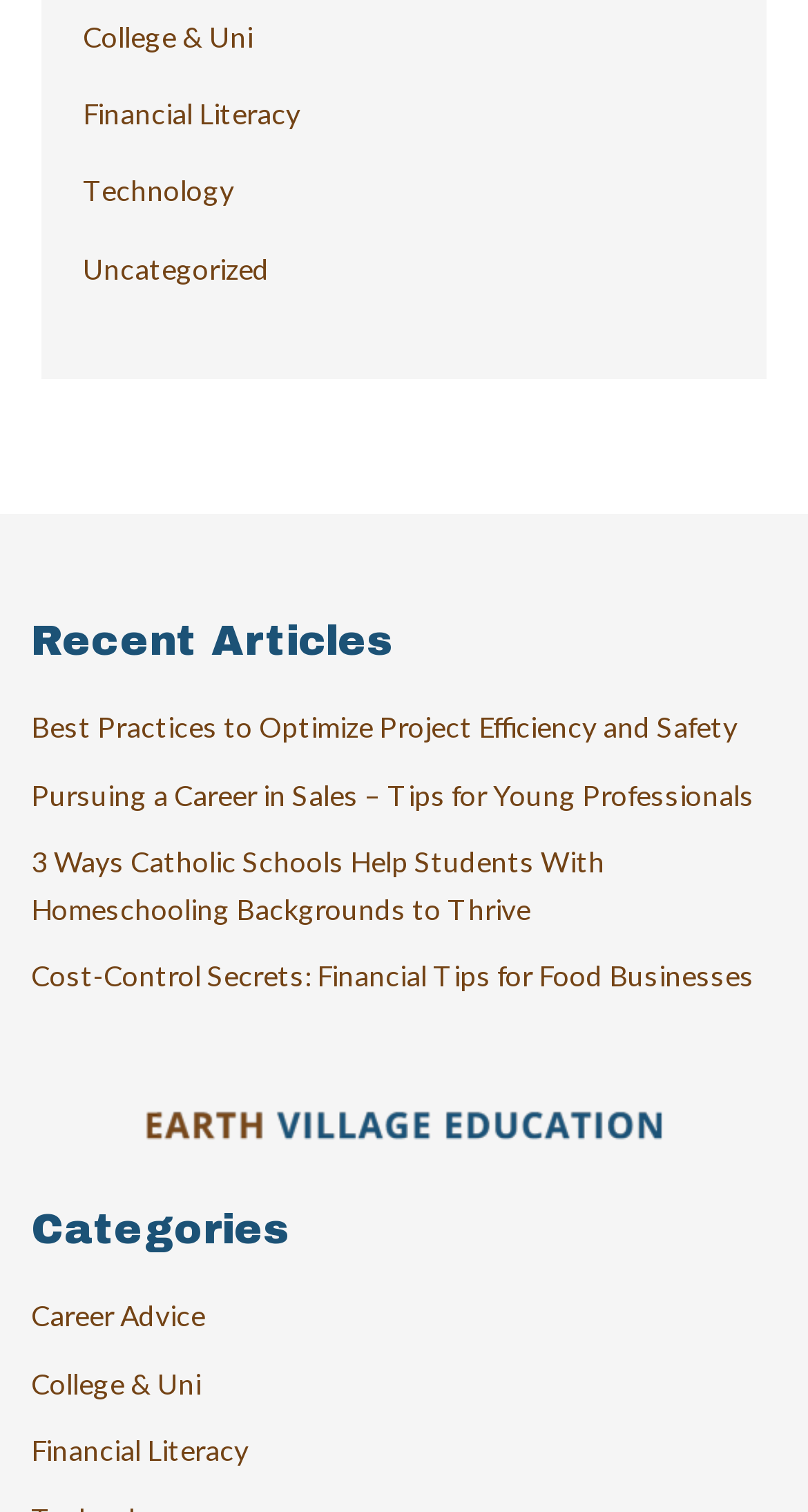Kindly respond to the following question with a single word or a brief phrase: 
How many links are there under the 'Recent Articles' heading?

4